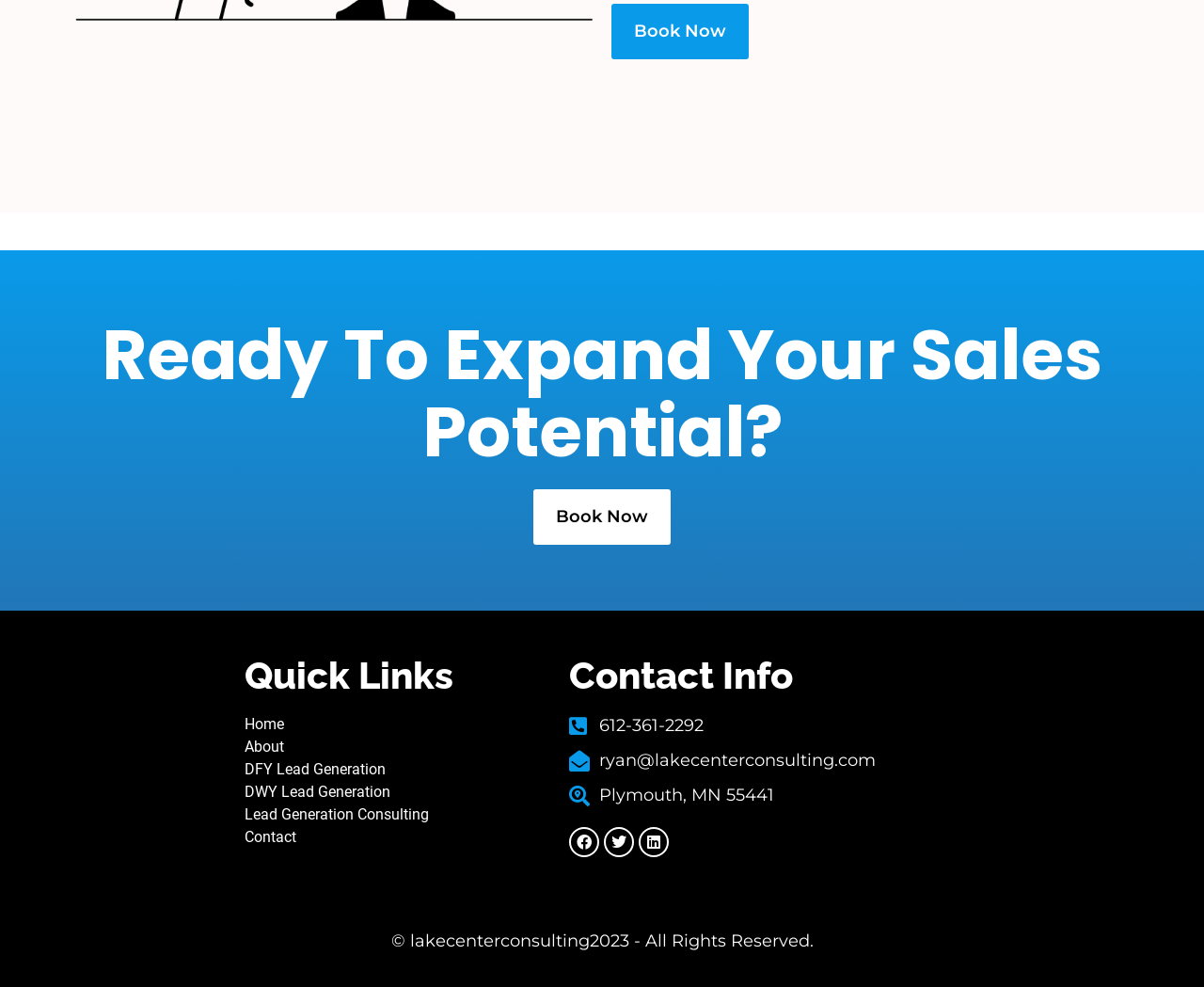What social media platform is linked?
Use the image to answer the question with a single word or phrase.

Linkedin